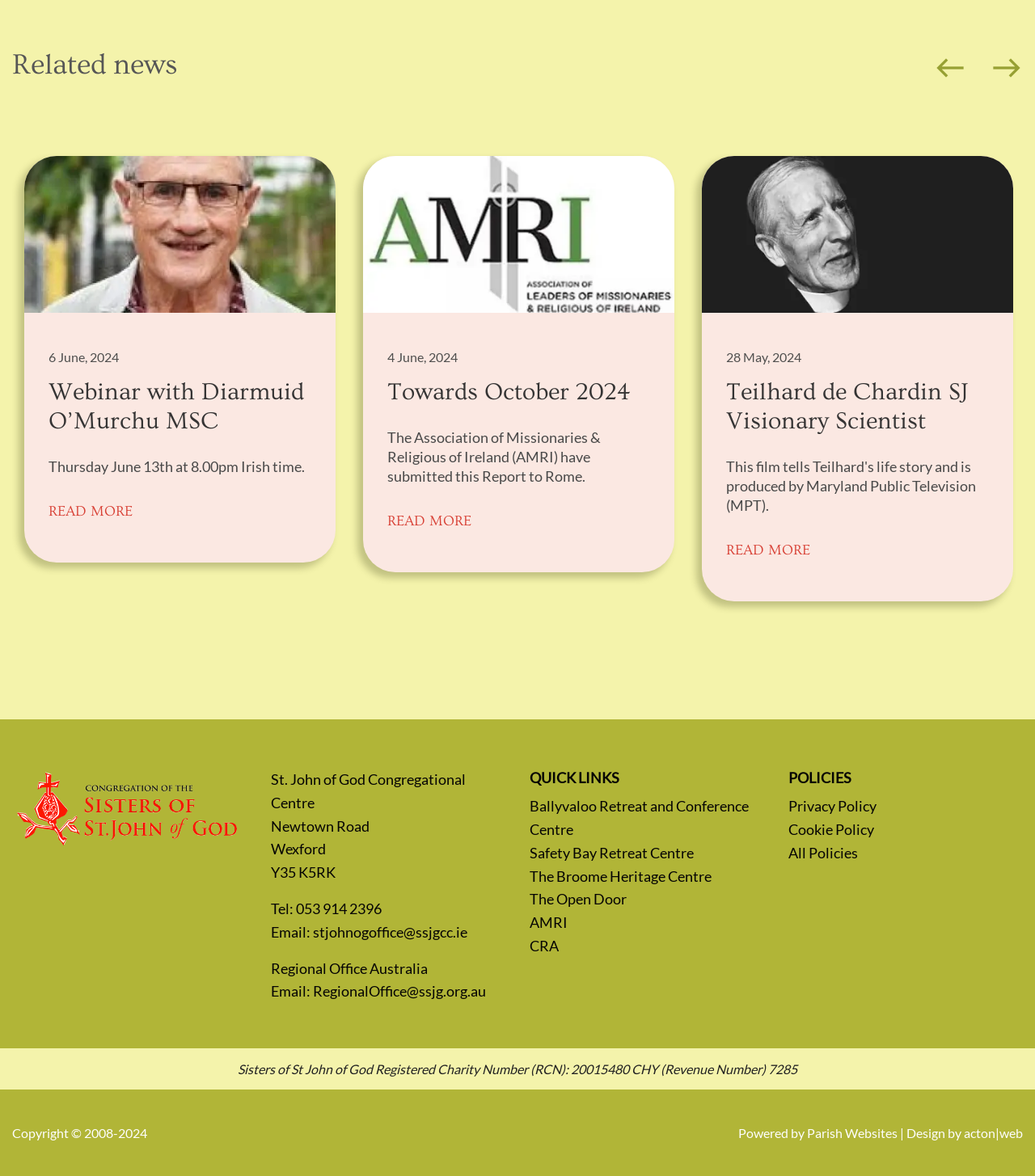What is the purpose of the 'QUICK LINKS' section? Examine the screenshot and reply using just one word or a brief phrase.

Provide quick access to related websites